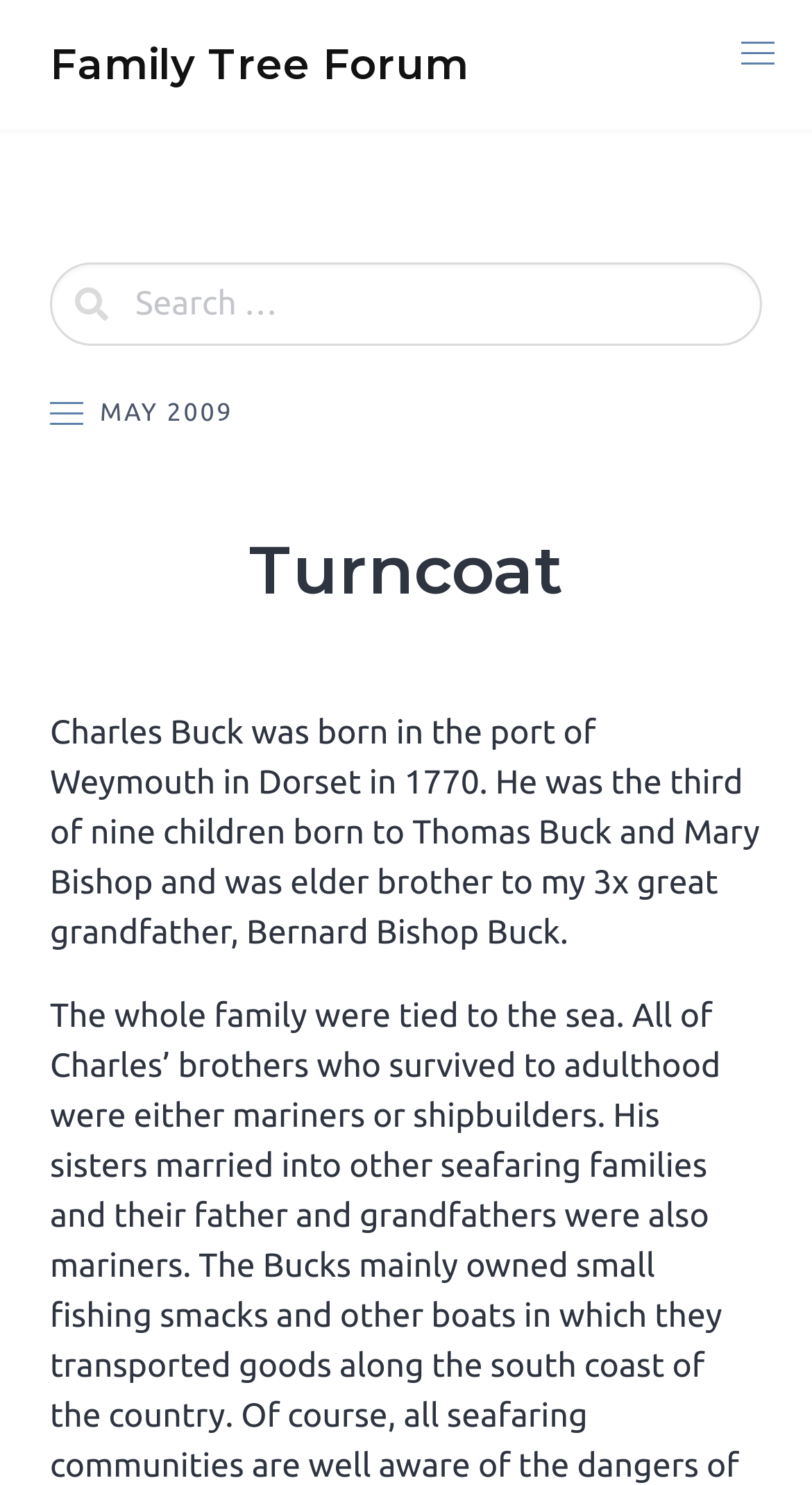Provide the bounding box coordinates of the HTML element described by the text: "Family Tree Forum". The coordinates should be in the format [left, top, right, bottom] with values between 0 and 1.

[0.0, 0.0, 0.638, 0.087]